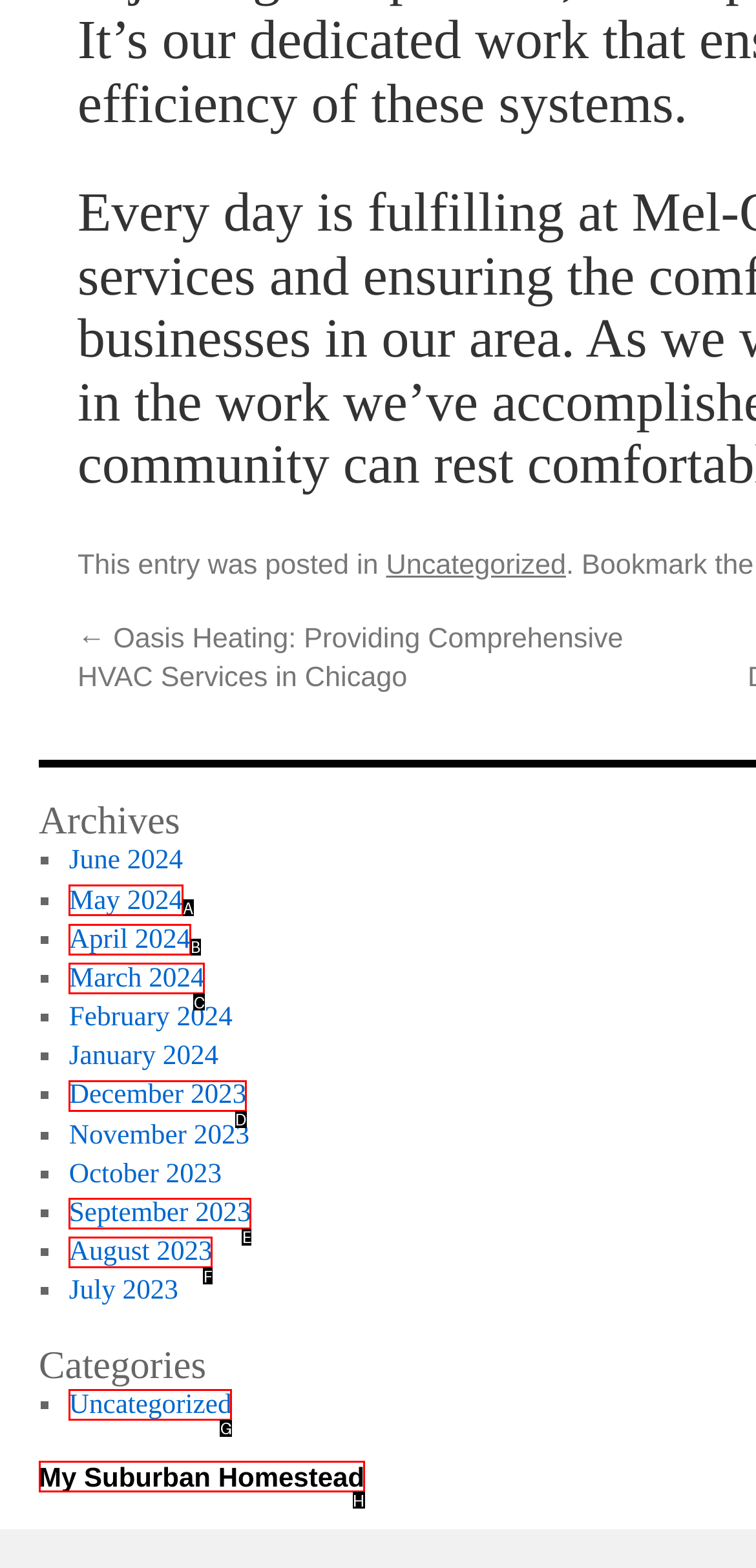Point out the option that best suits the description: My Suburban Homestead
Indicate your answer with the letter of the selected choice.

H